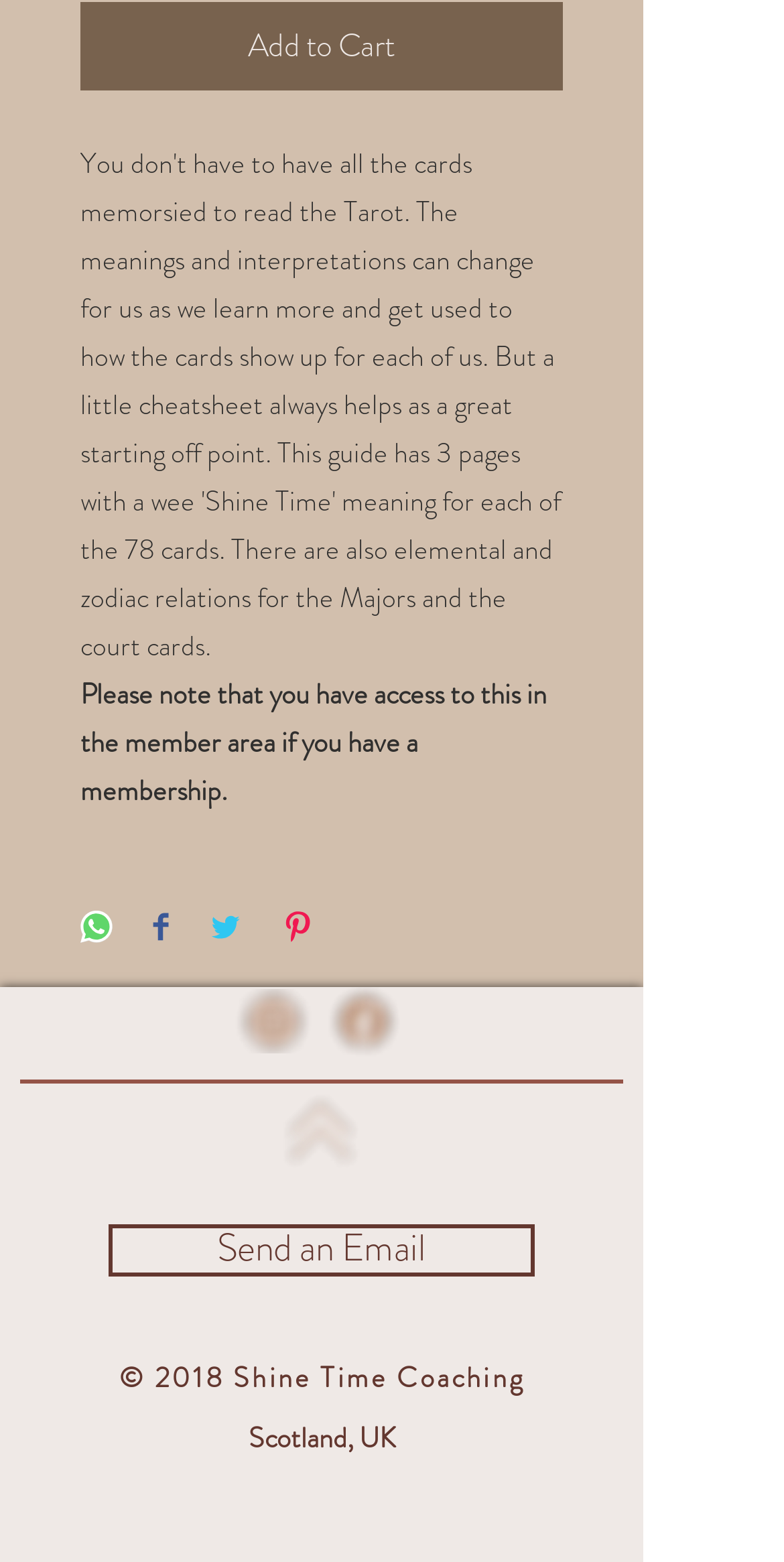Please provide a one-word or short phrase answer to the question:
What is the location mentioned in the heading at the bottom of the webpage?

Scotland, UK